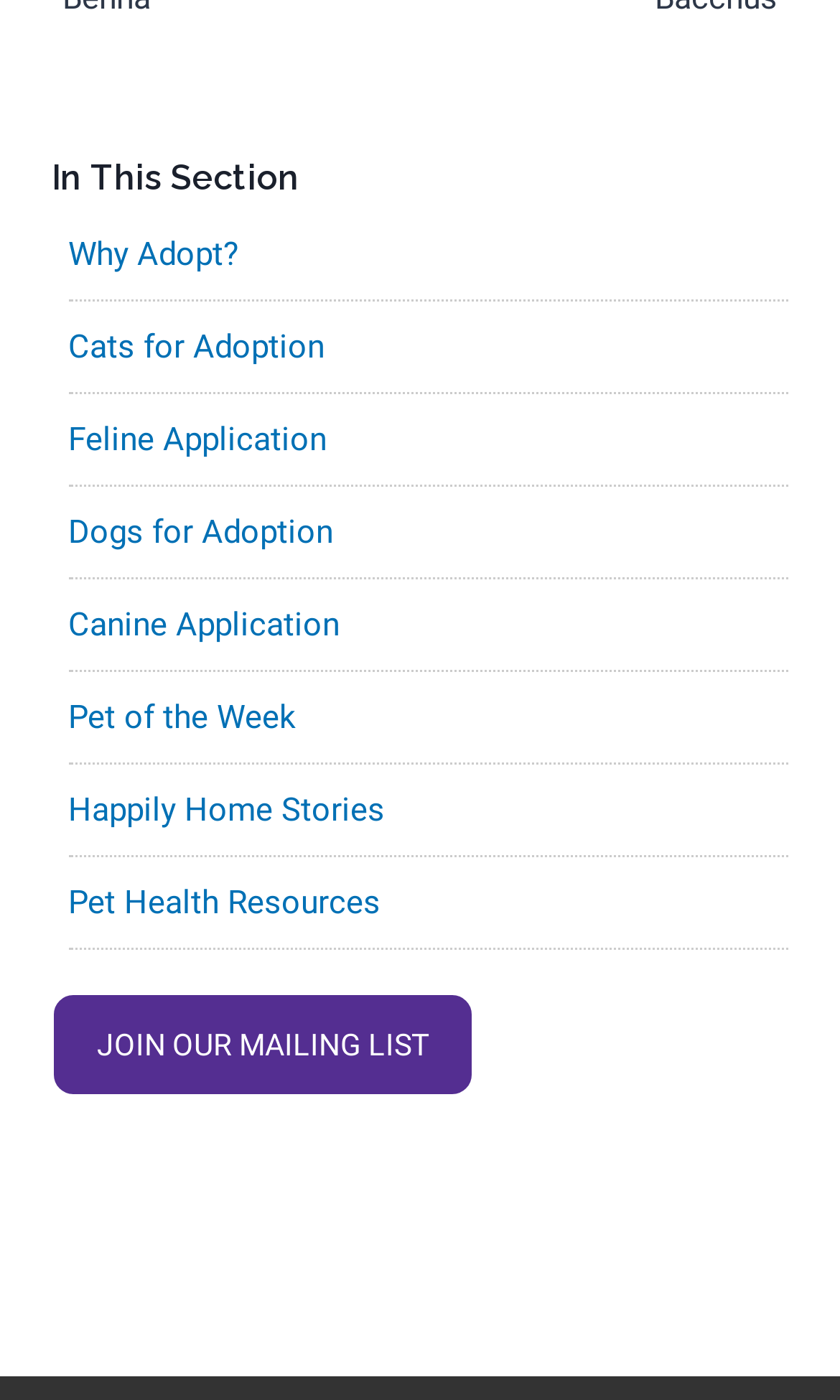Kindly determine the bounding box coordinates for the clickable area to achieve the given instruction: "Browse cats for adoption".

[0.081, 0.234, 0.386, 0.261]